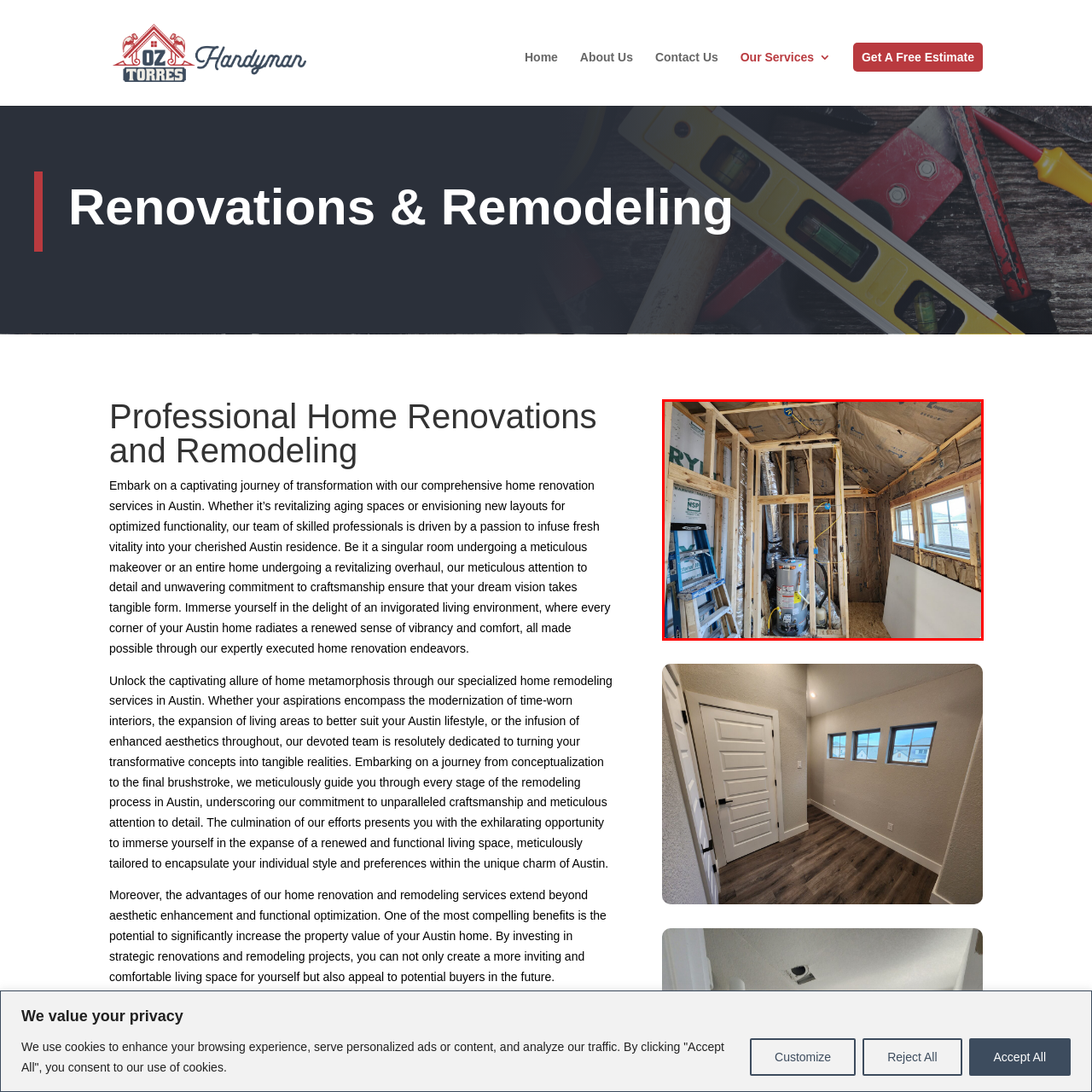What is the purpose of the ladder?
Look at the image highlighted within the red bounding box and provide a detailed answer to the question.

The presence of a ladder in the room suggests that work is still in progress, and the ladder is being used by workers to access higher areas of the room, such as the ceiling or upper parts of the walls, to complete the renovation tasks.